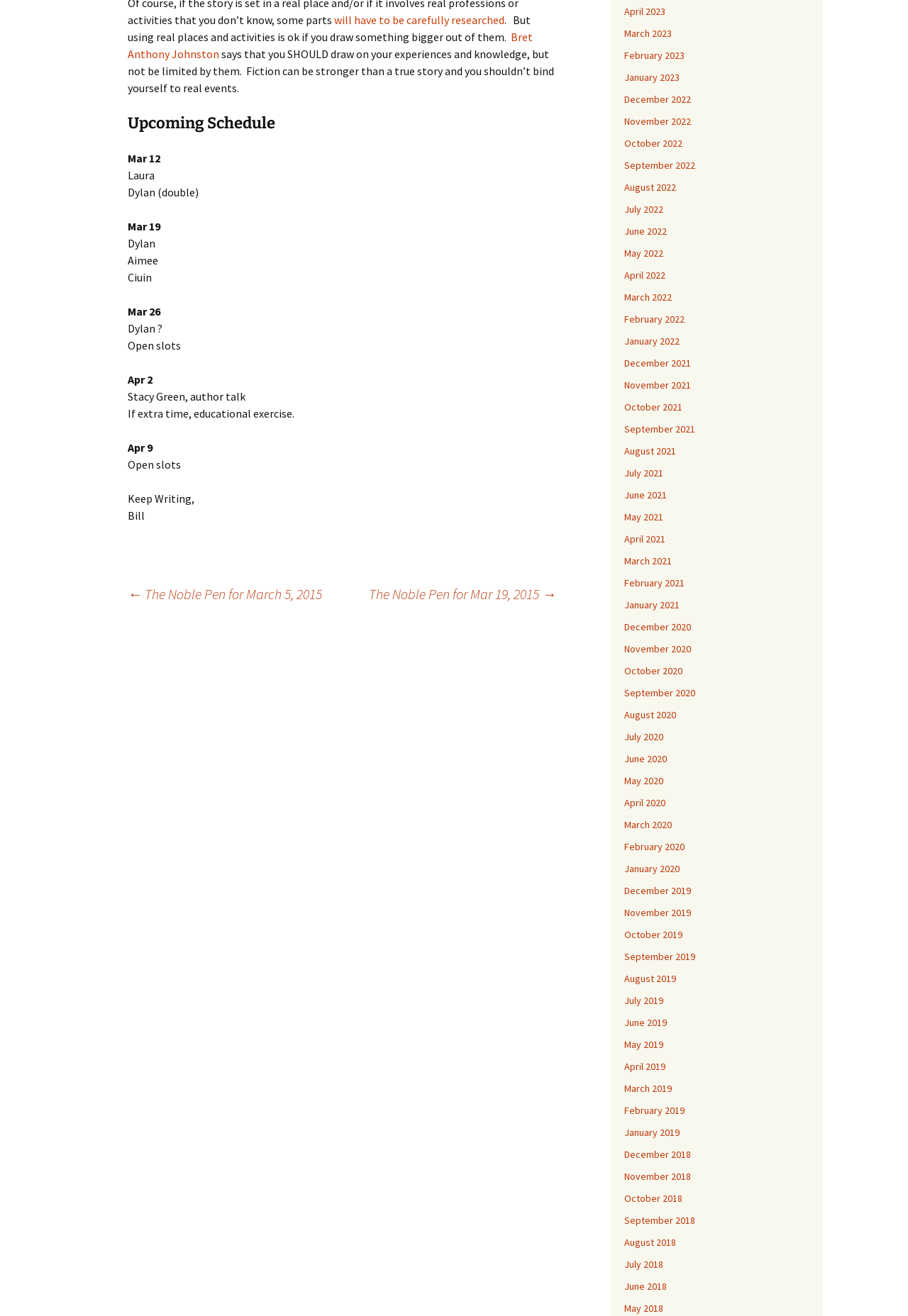Provide a one-word or brief phrase answer to the question:
What is the advice given by Bret Anthony Johnston?

Draw on experiences but don't be limited